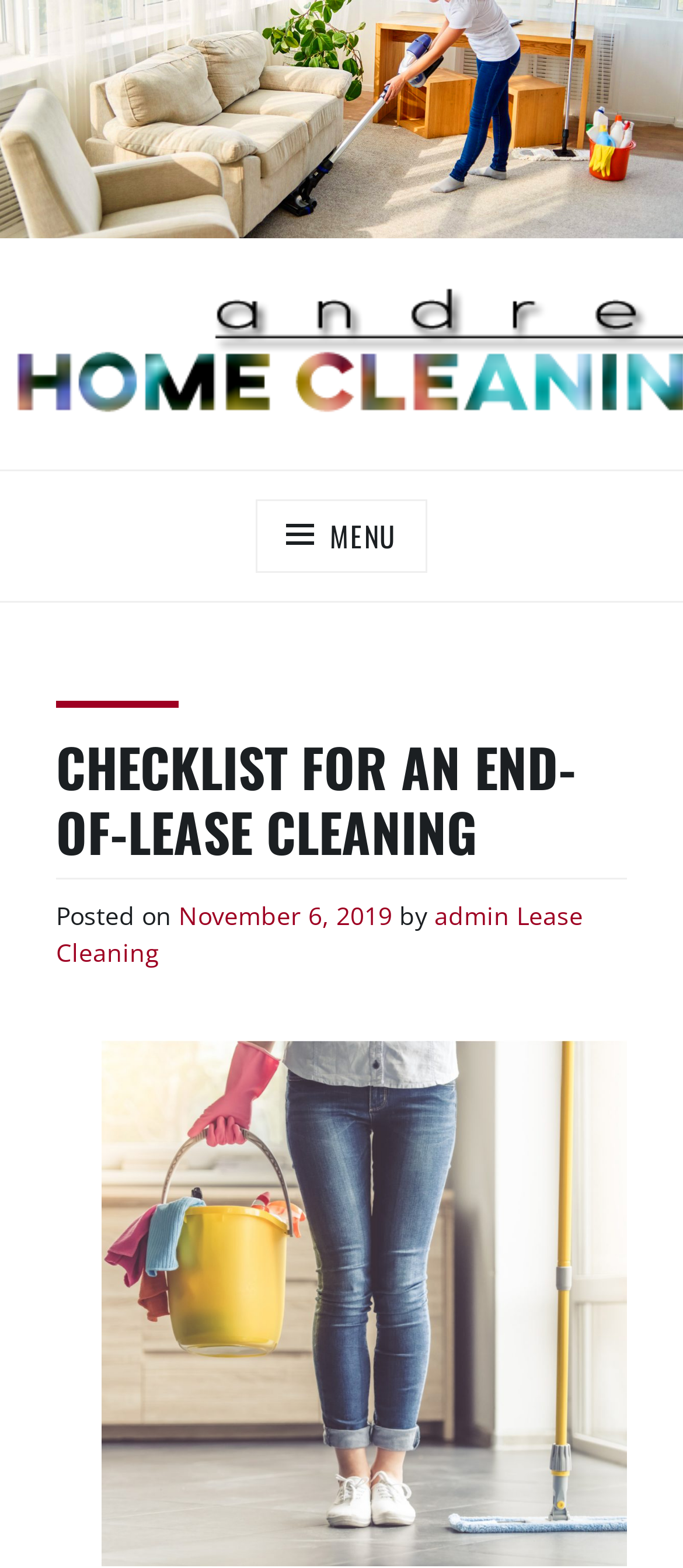Identify the bounding box for the described UI element. Provide the coordinates in (top-left x, top-left y, bottom-right x, bottom-right y) format with values ranging from 0 to 1: Andrea's Home Cleaning Guide

[0.0, 0.277, 0.81, 0.31]